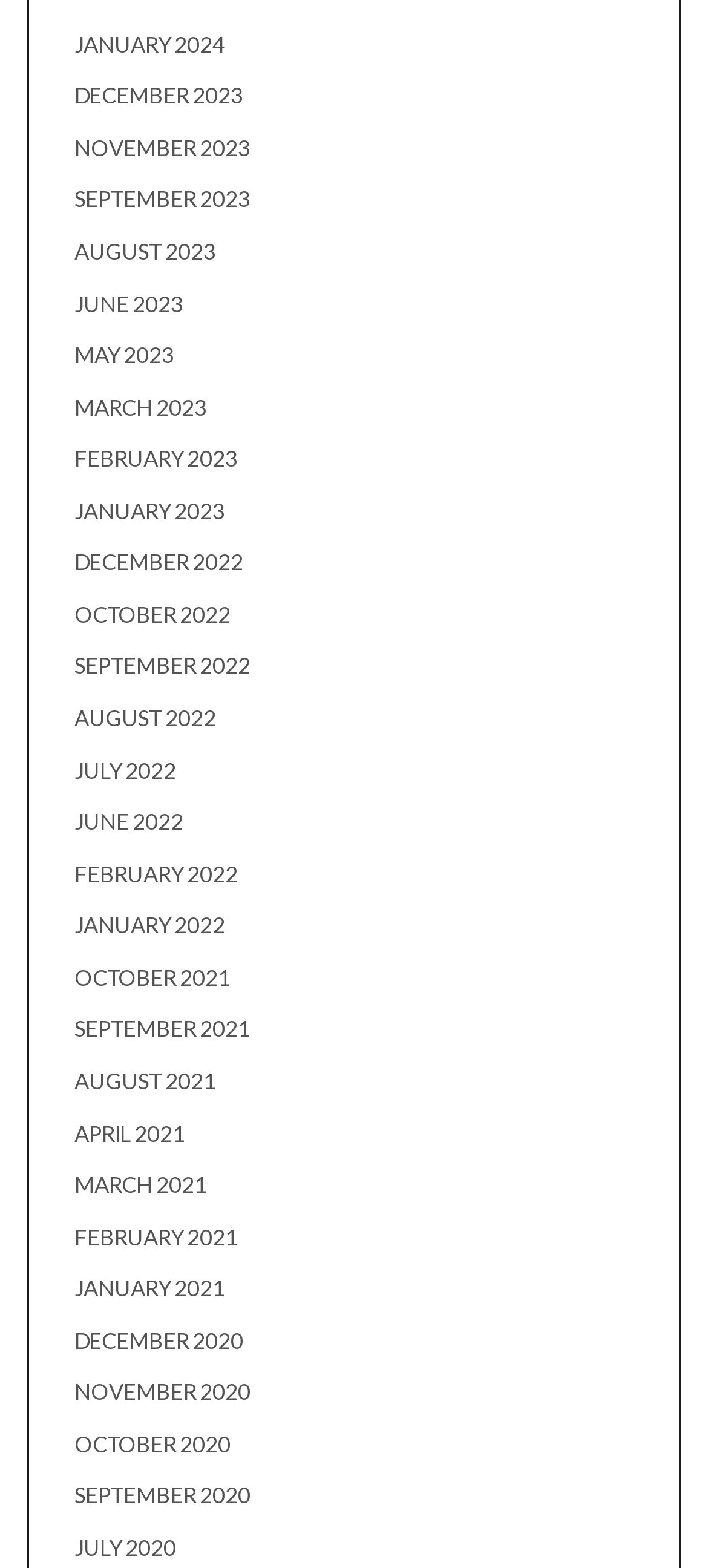Identify the bounding box coordinates for the region of the element that should be clicked to carry out the instruction: "View January 2024". The bounding box coordinates should be four float numbers between 0 and 1, i.e., [left, top, right, bottom].

[0.105, 0.019, 0.318, 0.037]